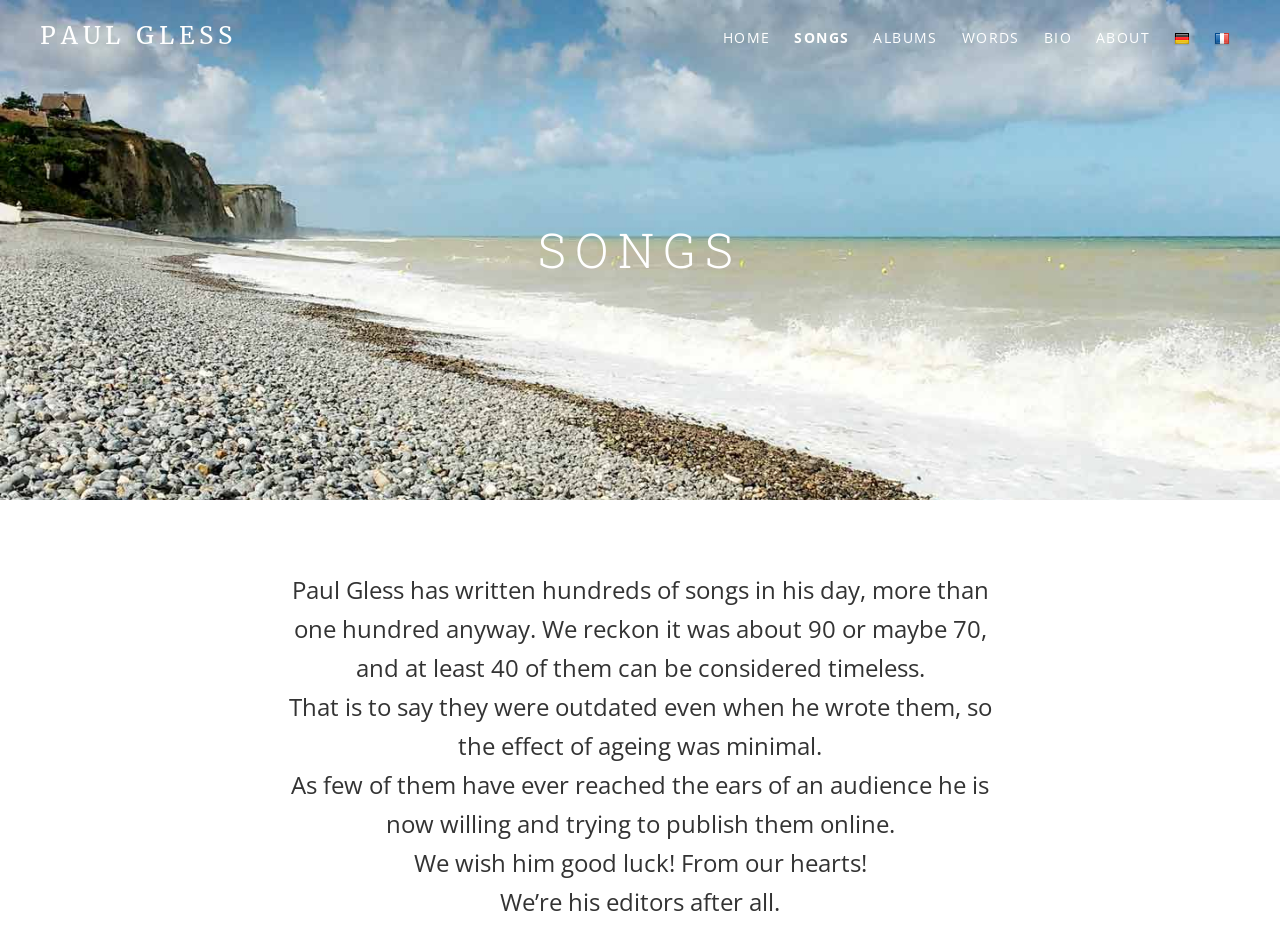Find and specify the bounding box coordinates that correspond to the clickable region for the instruction: "View the 'SONGS' section".

[0.219, 0.24, 0.781, 0.296]